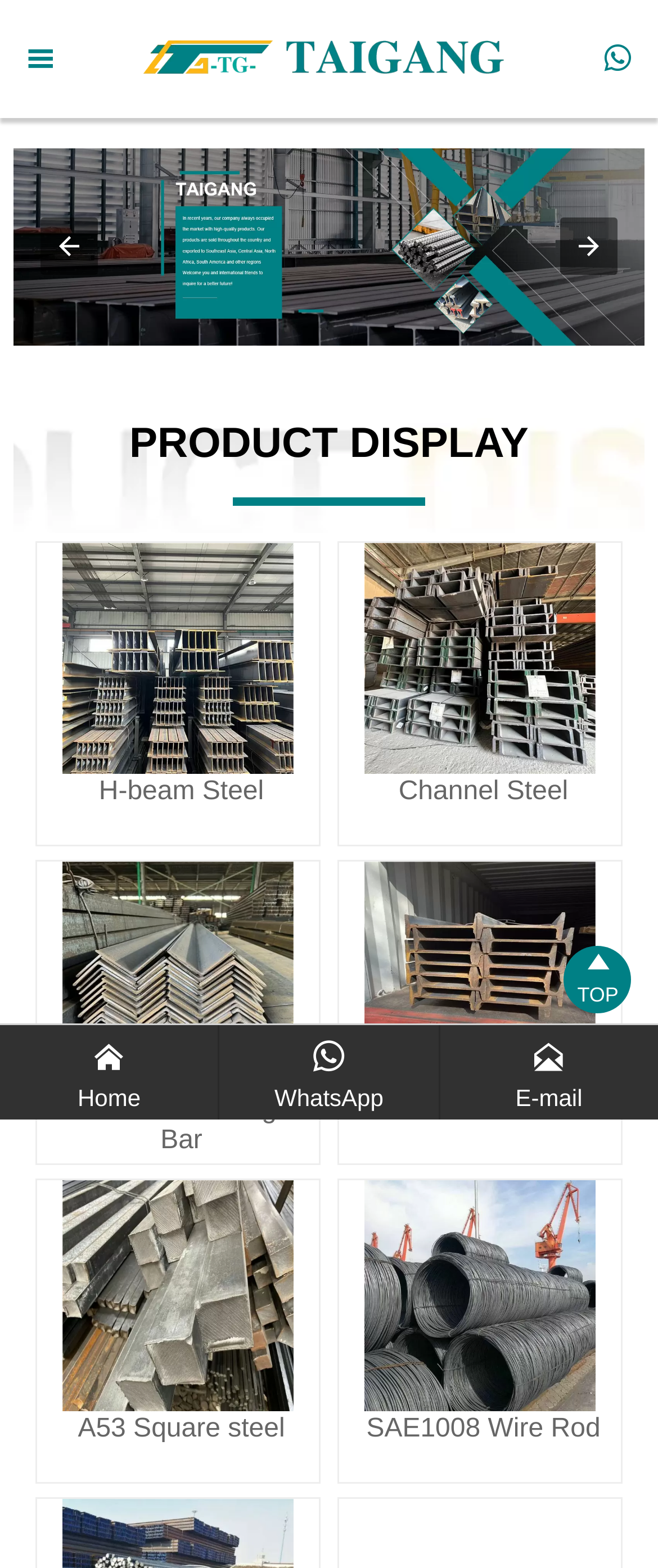Describe every aspect of the webpage comprehensively.

This webpage is about Shandong Taigang Metal Products Sales Co., Ltd. At the top left corner, there is a generic icon. Next to it, there are two links, one with an icon and the other without. Below these links, there is a carousel with three items, indicated by "Previous item in carousel" and "Next item in carousel" buttons. 

The carousel contains four sections, each with a link, an image, and a heading. The sections are for "H-beam Steel", "Channel Steel", "Carbon Steel Angle Bar", and "I-beam Steel" respectively. Each section has a similar layout, with the link and heading on top of the image. 

Below the carousel, there is a horizontal menu with six links: "HOME", "PRODUCTS", "ABOUT US", "MATERIAL", "SOLUTION", and "NEWS". Each link has a corresponding heading below it. 

At the bottom of the page, there are three links: "Home", "WhatsApp", and "E-mail", each with a corresponding heading. There is also a "TOP" button at the bottom right corner.